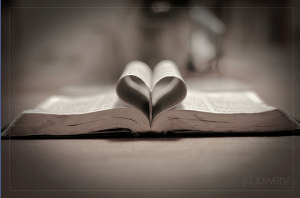What is the tone of the image?
Provide a detailed and extensive answer to the question.

The image has a soft and inviting tone, which enhances the emotional resonance of the message being conveyed, making it more contemplative and heartfelt.